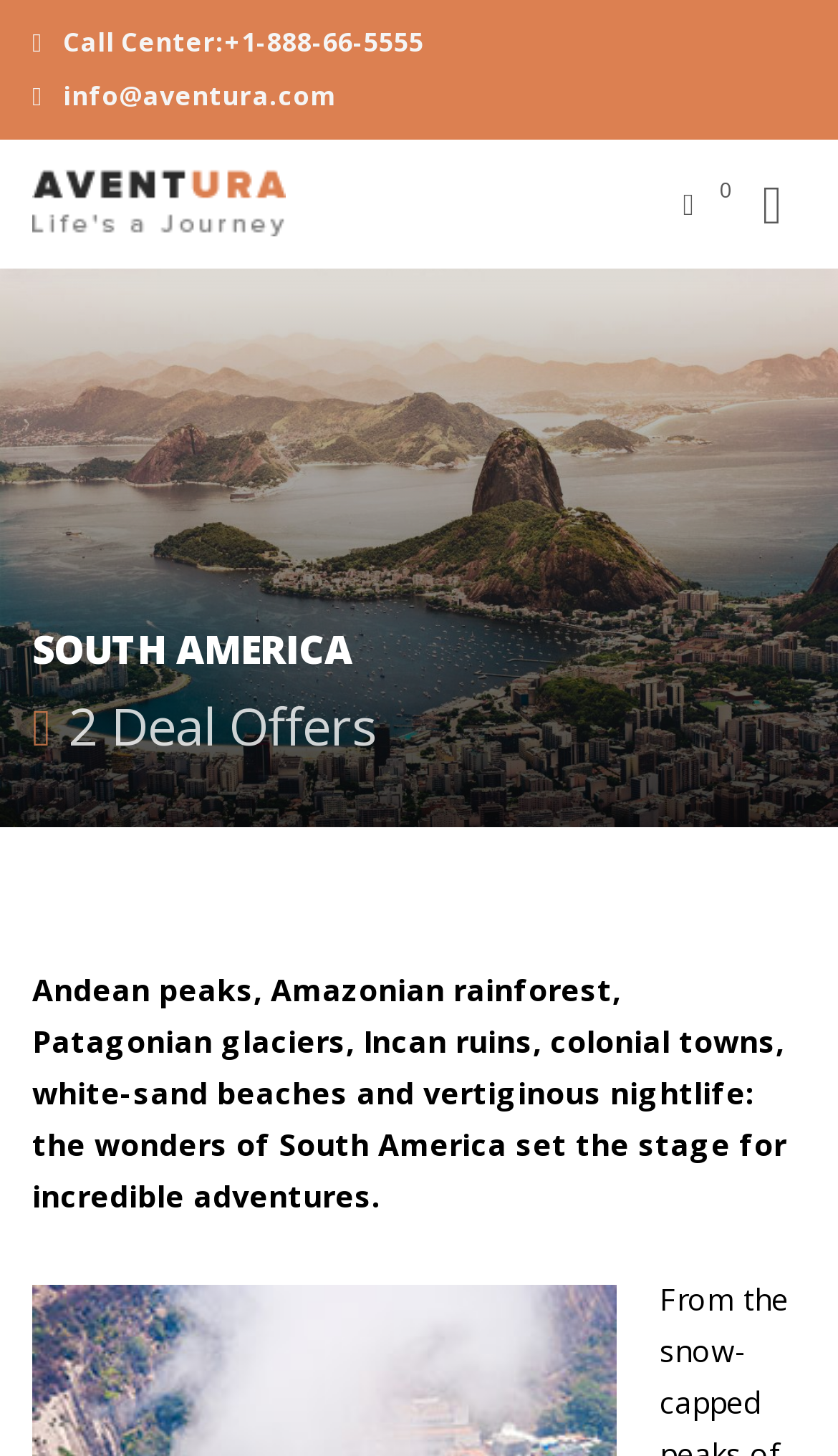What is the phone number for the call center?
Please elaborate on the answer to the question with detailed information.

I found the phone number by looking at the link element with the text ' Call Center:+1-888-66-5555' which is located at the top of the page.